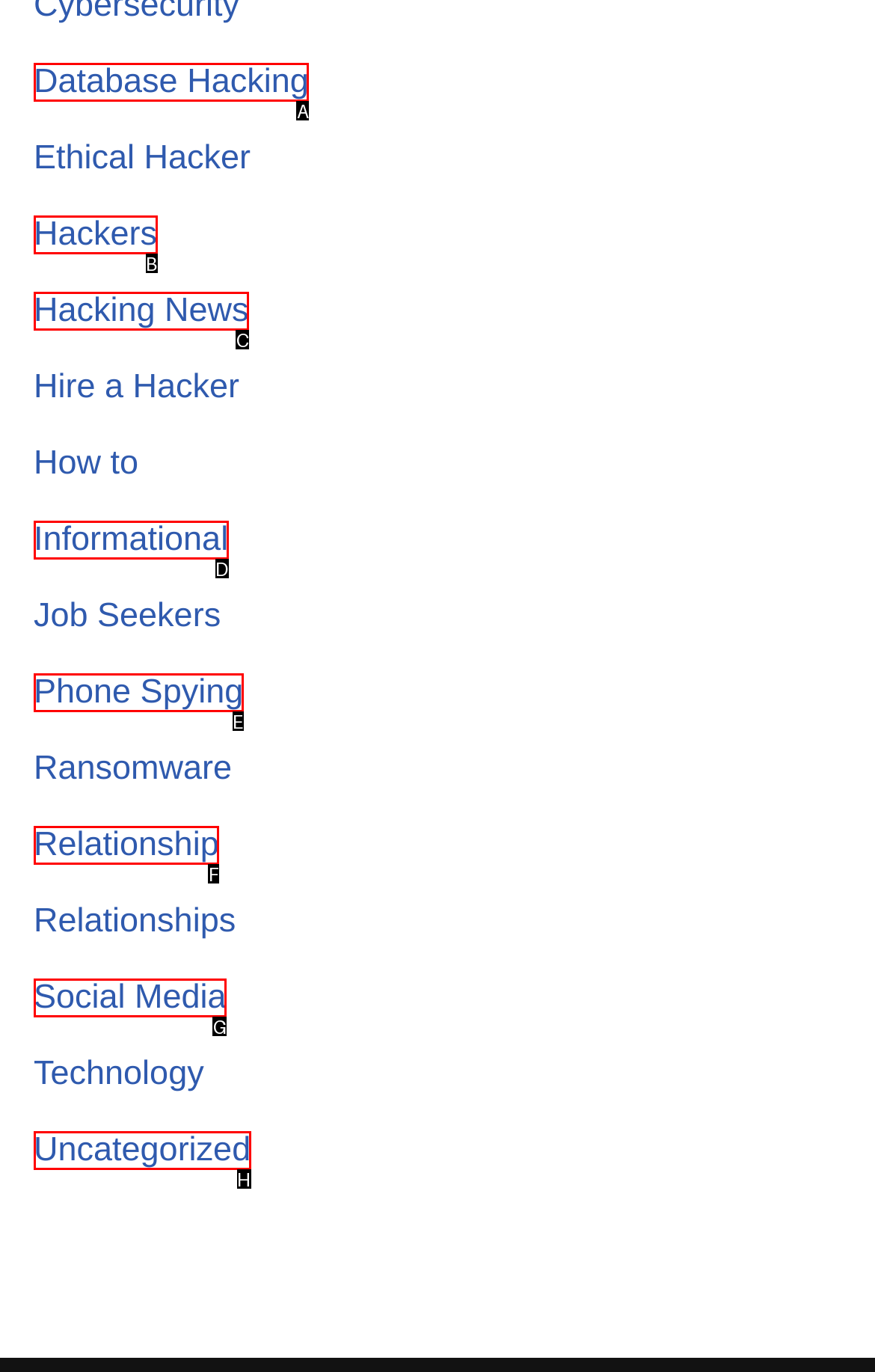Based on the given description: Hacking News, identify the correct option and provide the corresponding letter from the given choices directly.

C